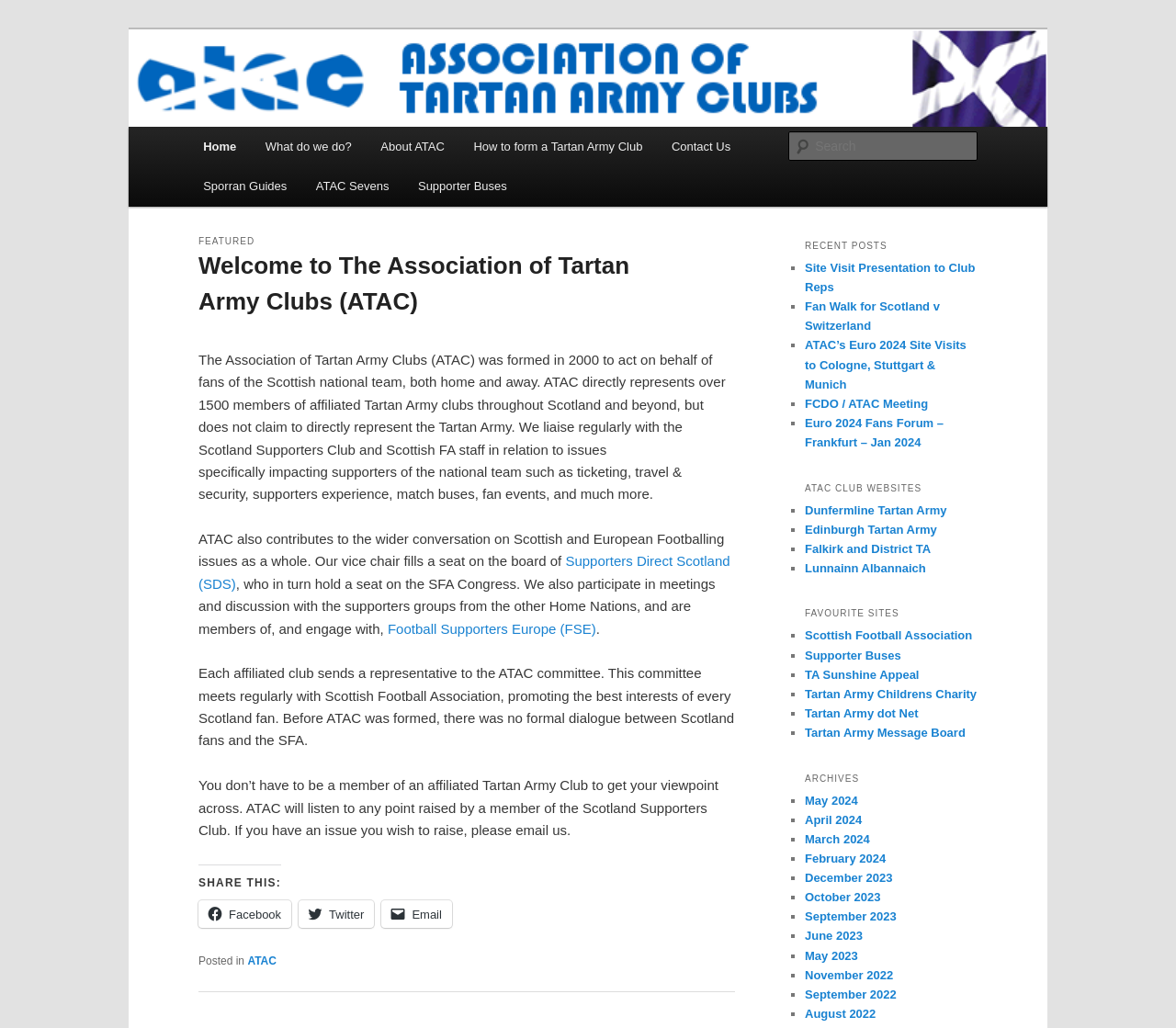Please find and report the bounding box coordinates of the element to click in order to perform the following action: "Go to the home page". The coordinates should be expressed as four float numbers between 0 and 1, in the format [left, top, right, bottom].

[0.16, 0.123, 0.213, 0.162]